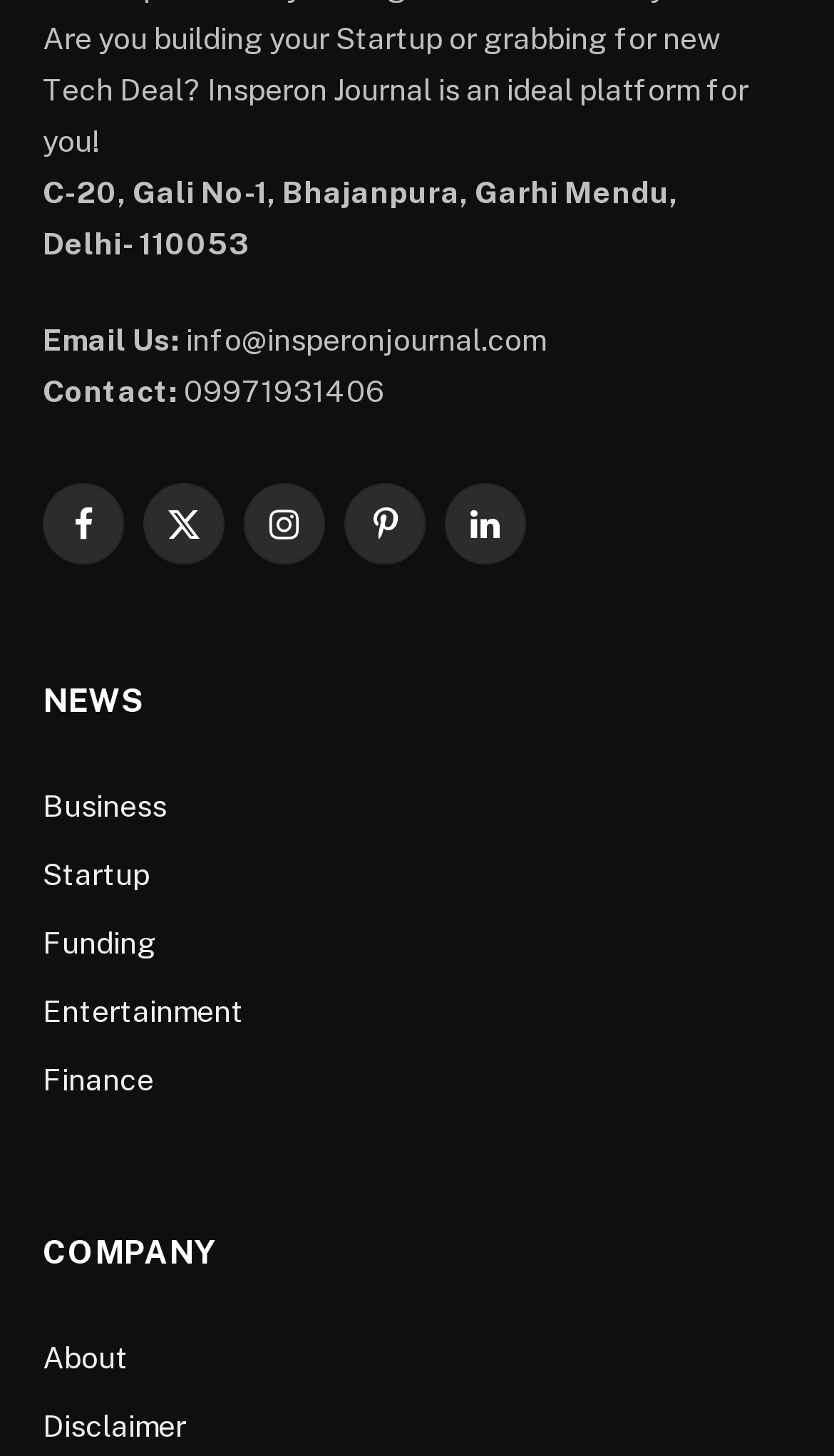Use a single word or phrase to answer the following:
What are the categories of news available?

Business, Startup, Funding, Entertainment, Finance